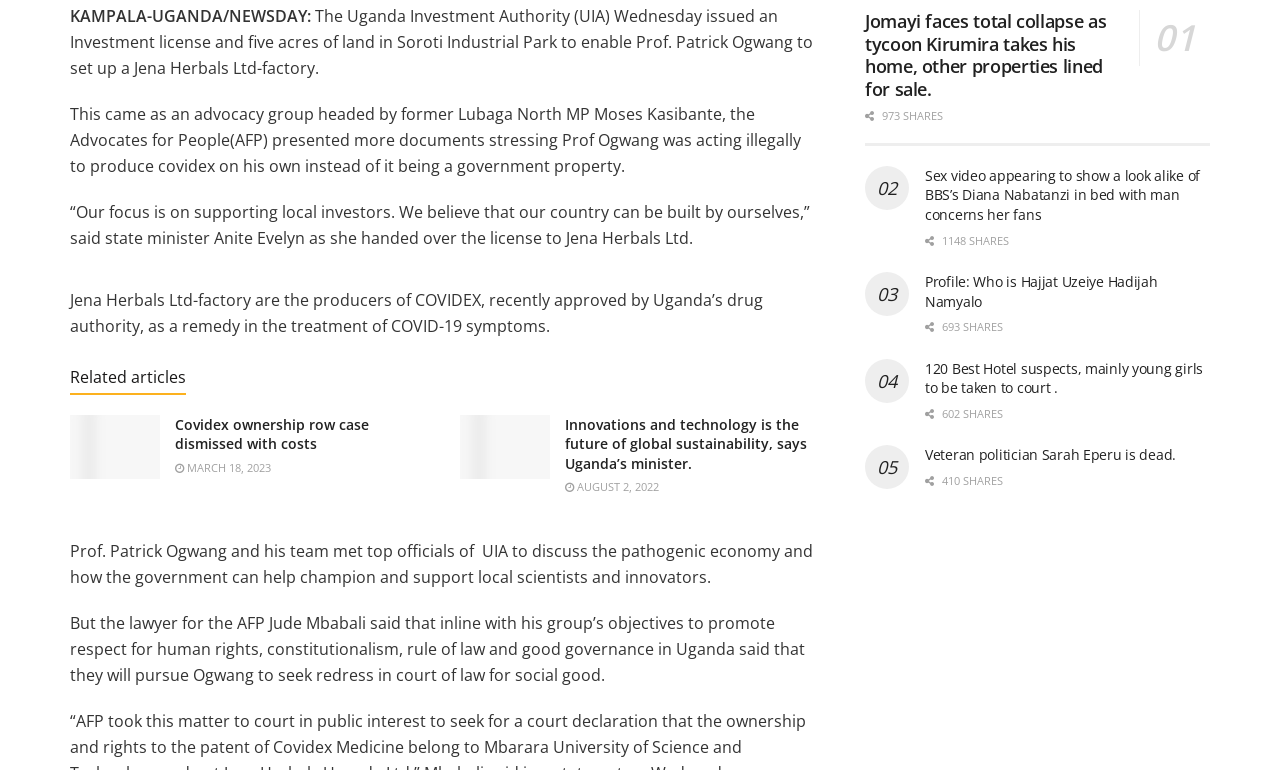Identify the bounding box coordinates of the clickable section necessary to follow the following instruction: "Click on 'Covidex inventor Prof. Ogwang “stopped and warned” to address media again.'". The coordinates should be presented as four float numbers from 0 to 1, i.e., [left, top, right, bottom].

[0.055, 0.538, 0.125, 0.622]